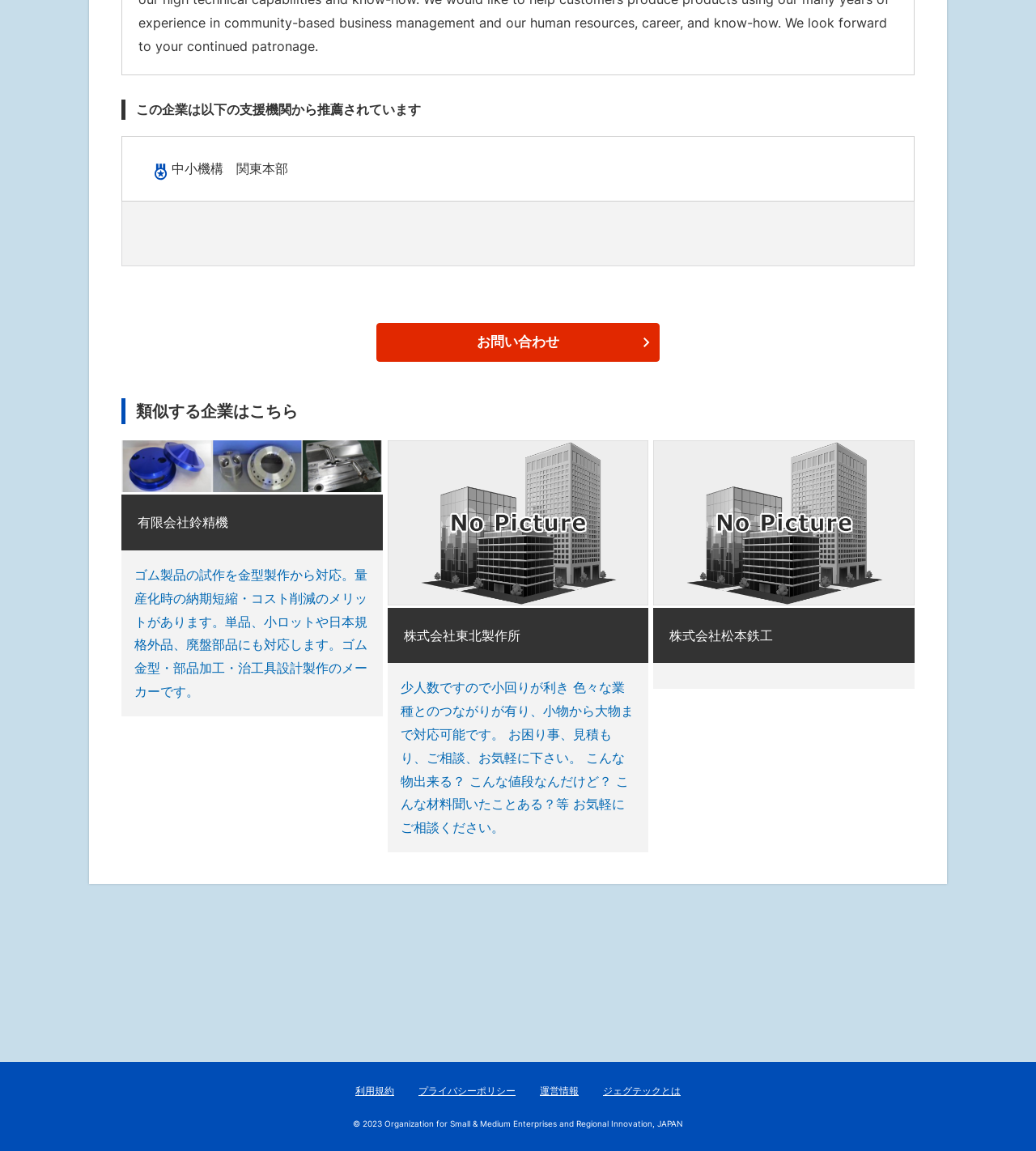Determine the bounding box coordinates of the clickable element necessary to fulfill the instruction: "Click the 'お問い合わせ' button". Provide the coordinates as four float numbers within the 0 to 1 range, i.e., [left, top, right, bottom].

[0.363, 0.28, 0.637, 0.314]